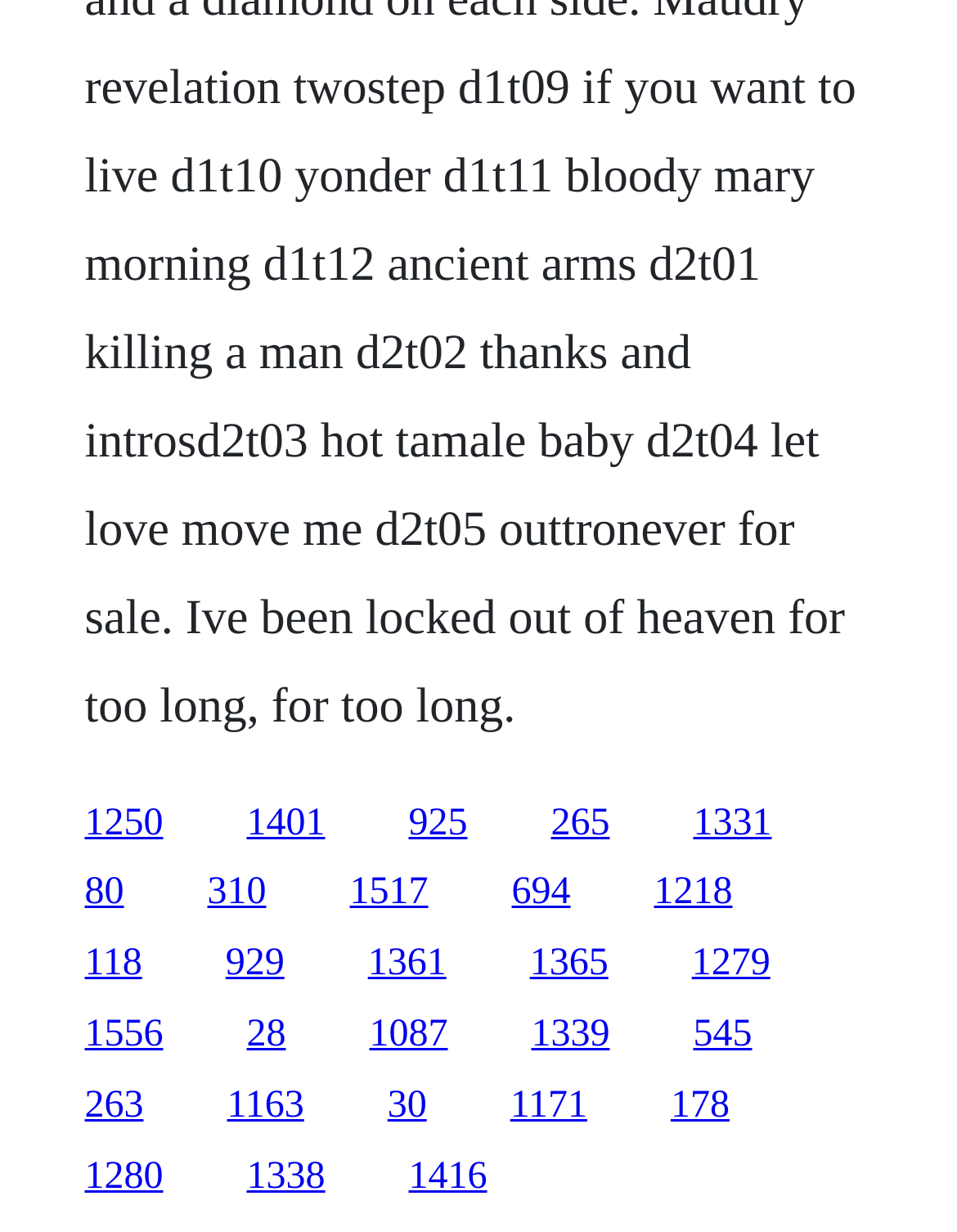Please identify the bounding box coordinates of the element on the webpage that should be clicked to follow this instruction: "go to the last link on the first row". The bounding box coordinates should be given as four float numbers between 0 and 1, formatted as [left, top, right, bottom].

[0.724, 0.651, 0.806, 0.684]